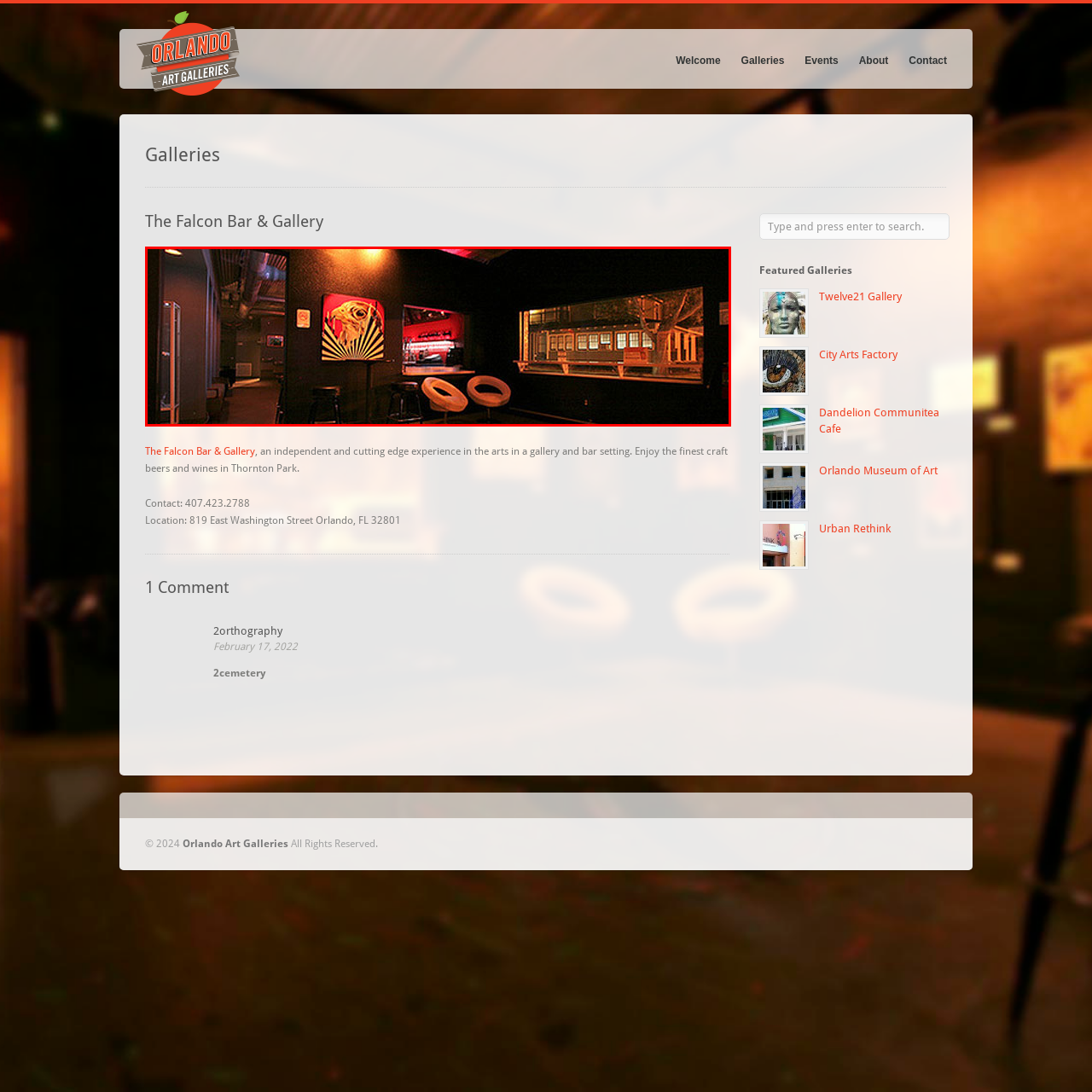Check the section outlined in red, What is the purpose of the large windows? Please reply with a single word or phrase.

To allow natural light